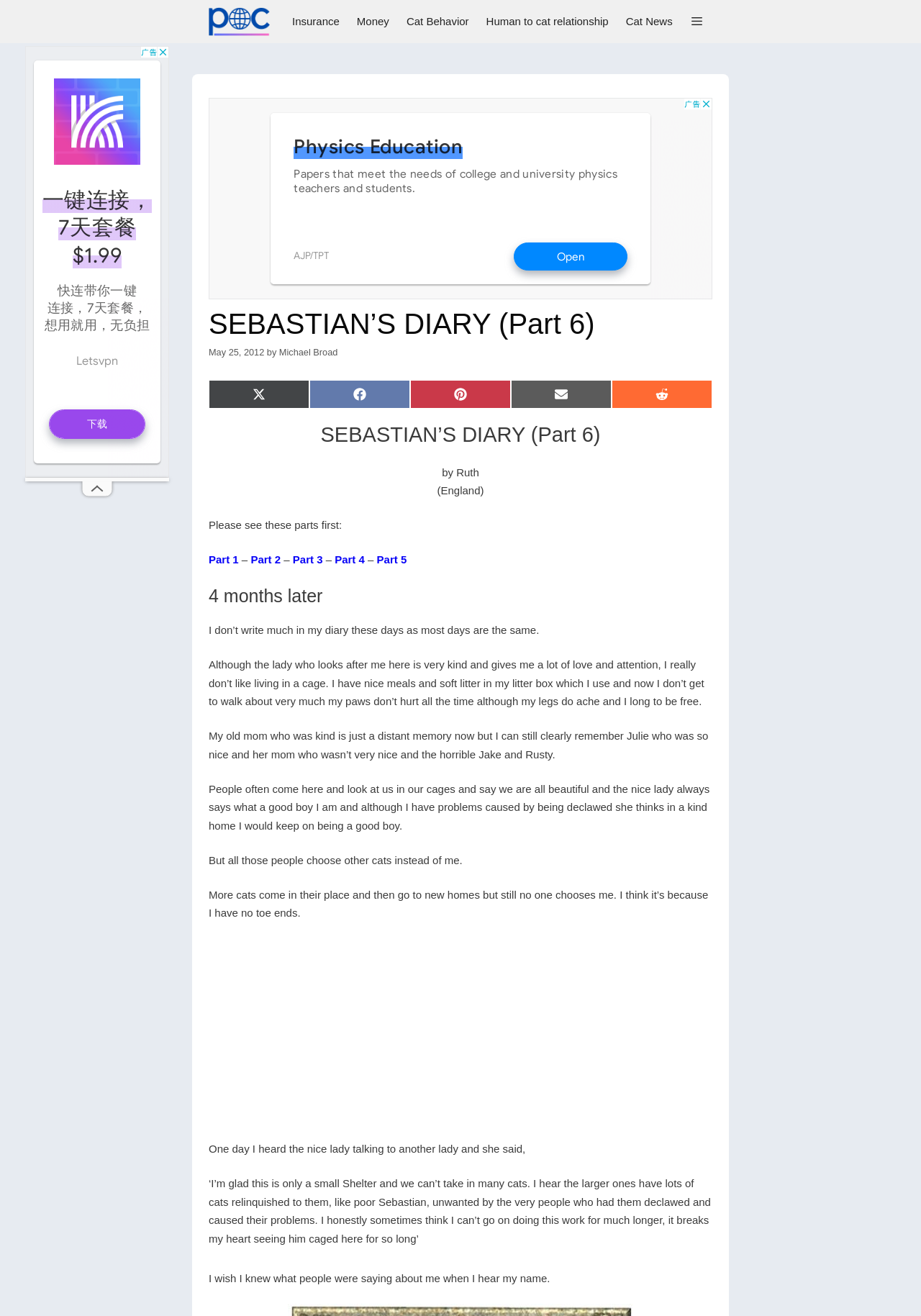Using the element description provided, determine the bounding box coordinates in the format (top-left x, top-left y, bottom-right x, bottom-right y). Ensure that all values are floating point numbers between 0 and 1. Element description: Insurance

[0.308, 0.0, 0.378, 0.033]